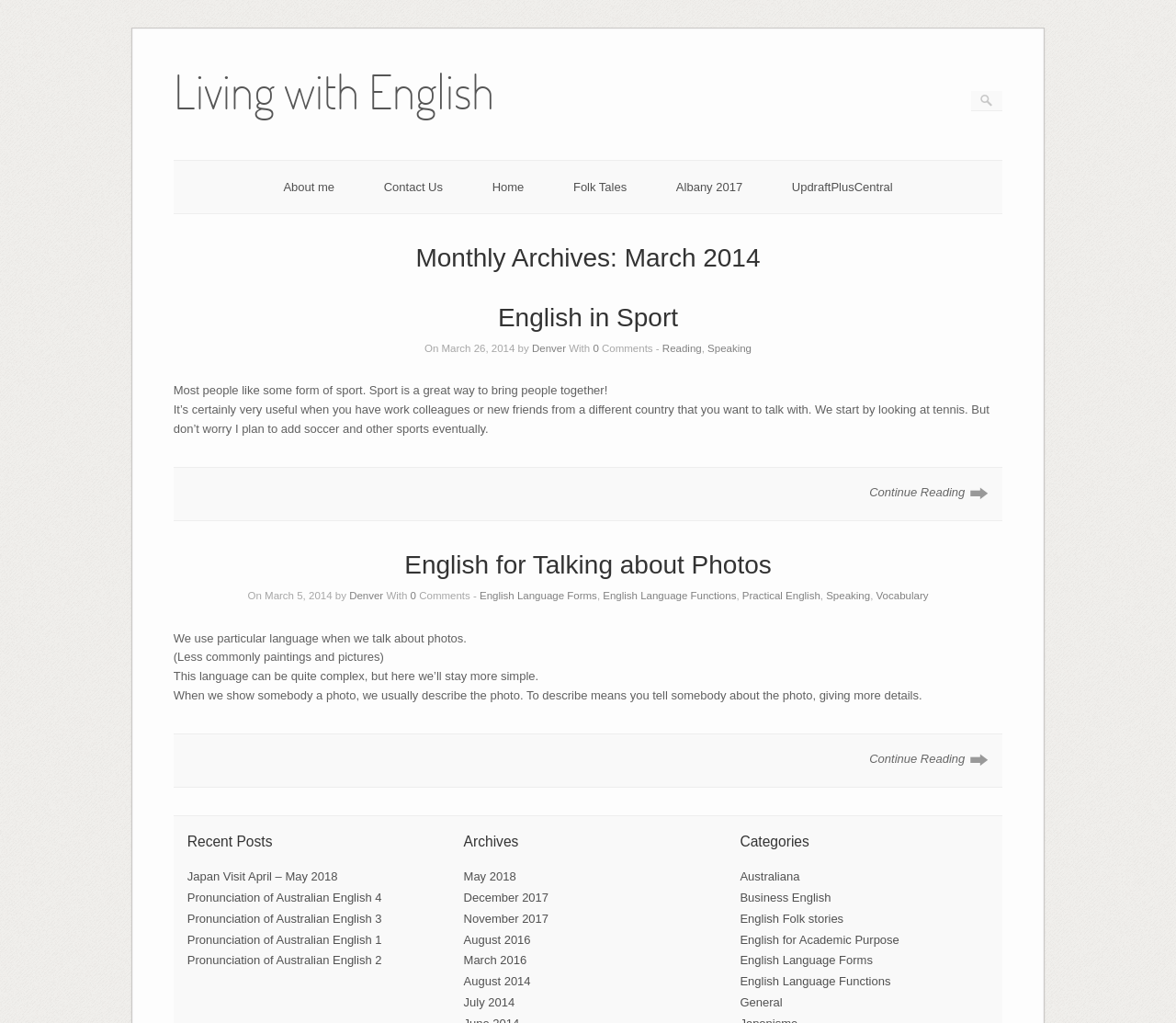How many links are there in the 'Recent Posts' section?
Answer with a single word or short phrase according to what you see in the image.

5